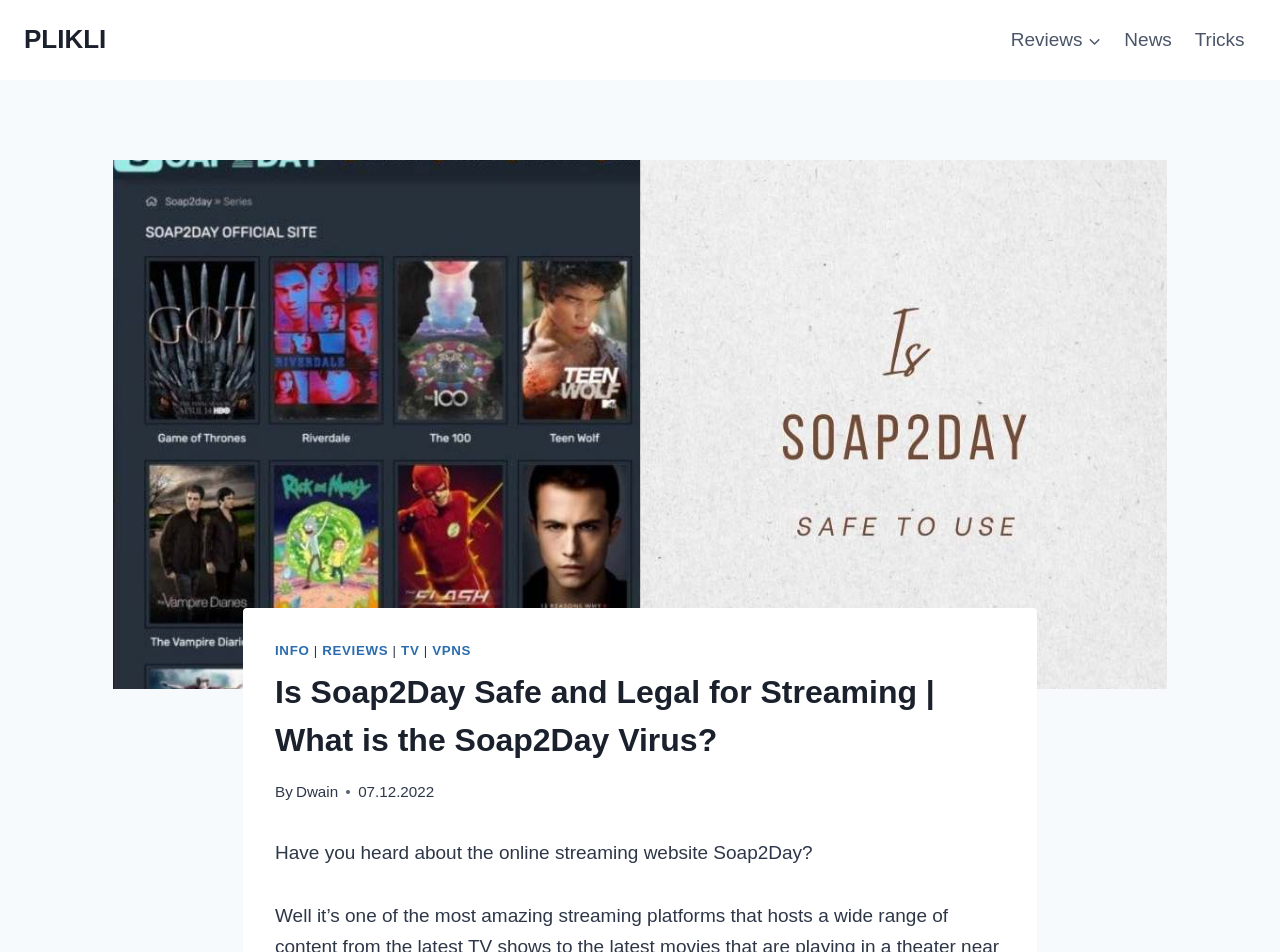Please determine the bounding box coordinates of the section I need to click to accomplish this instruction: "click on the 'Reviews' link".

[0.781, 0.014, 0.87, 0.07]